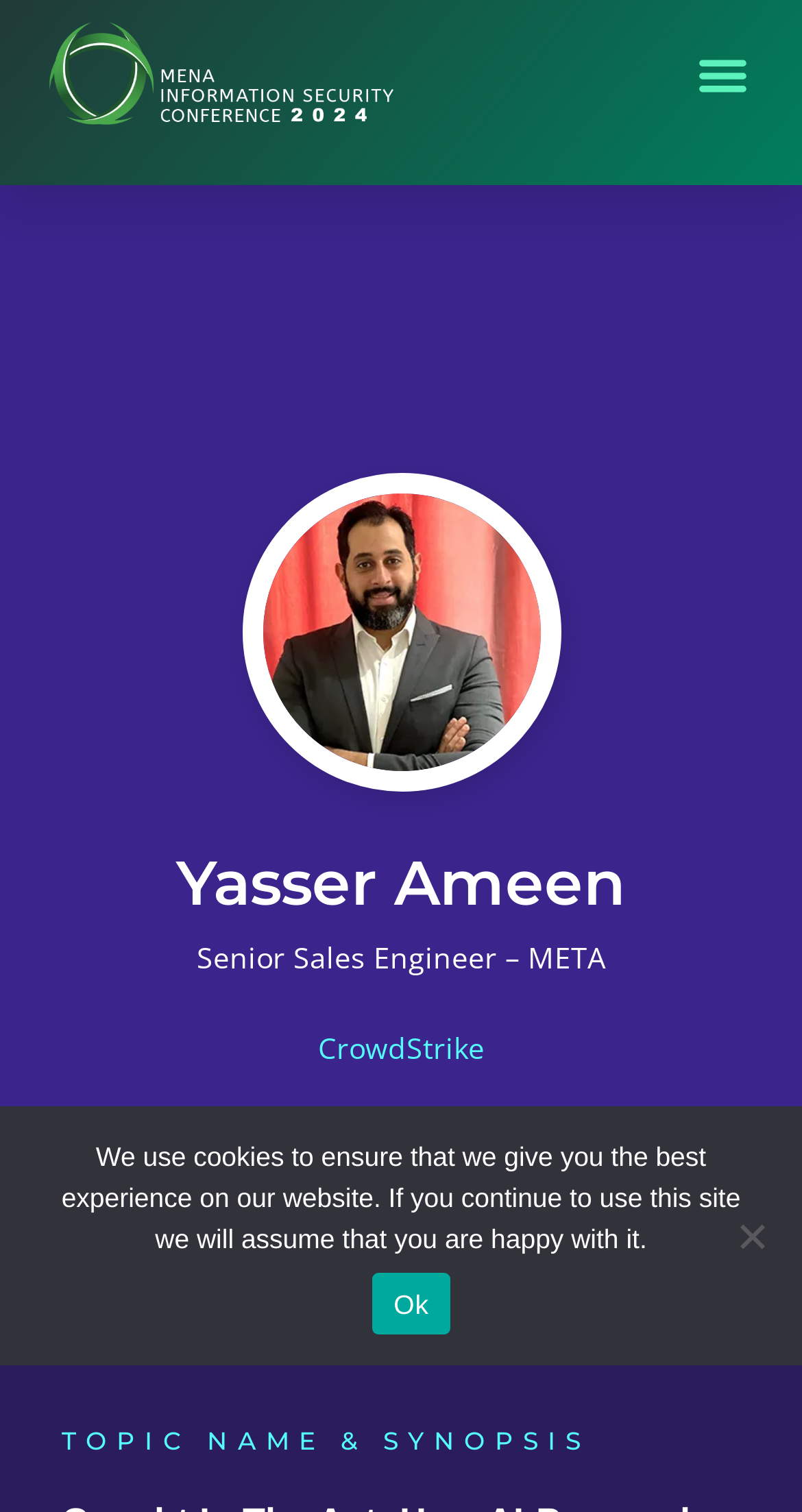Respond with a single word or phrase for the following question: 
What is Yasser Ameen's job title?

Senior Sales Engineer